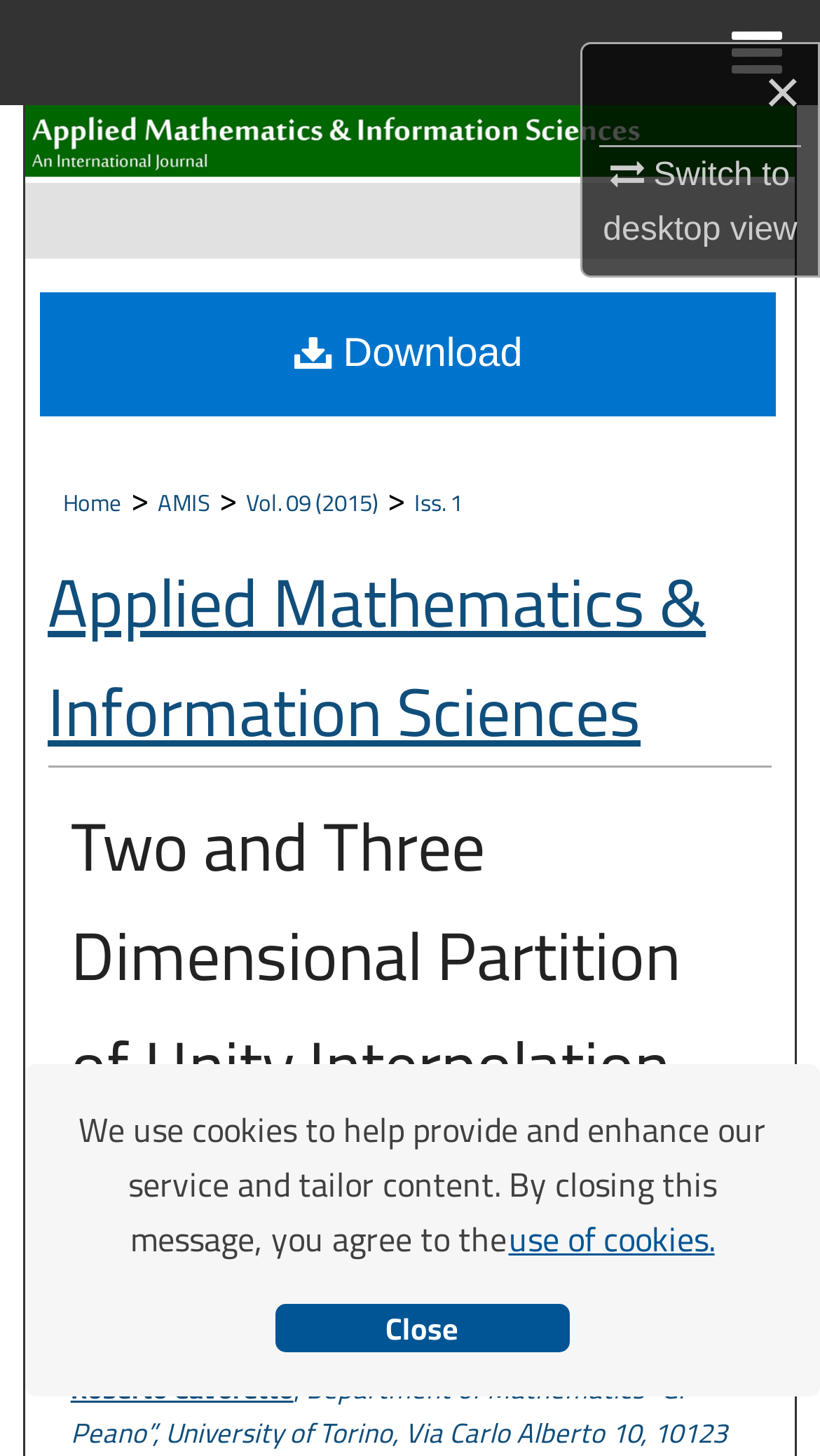Identify and provide the main heading of the webpage.

Applied Mathematics & Information Sciences